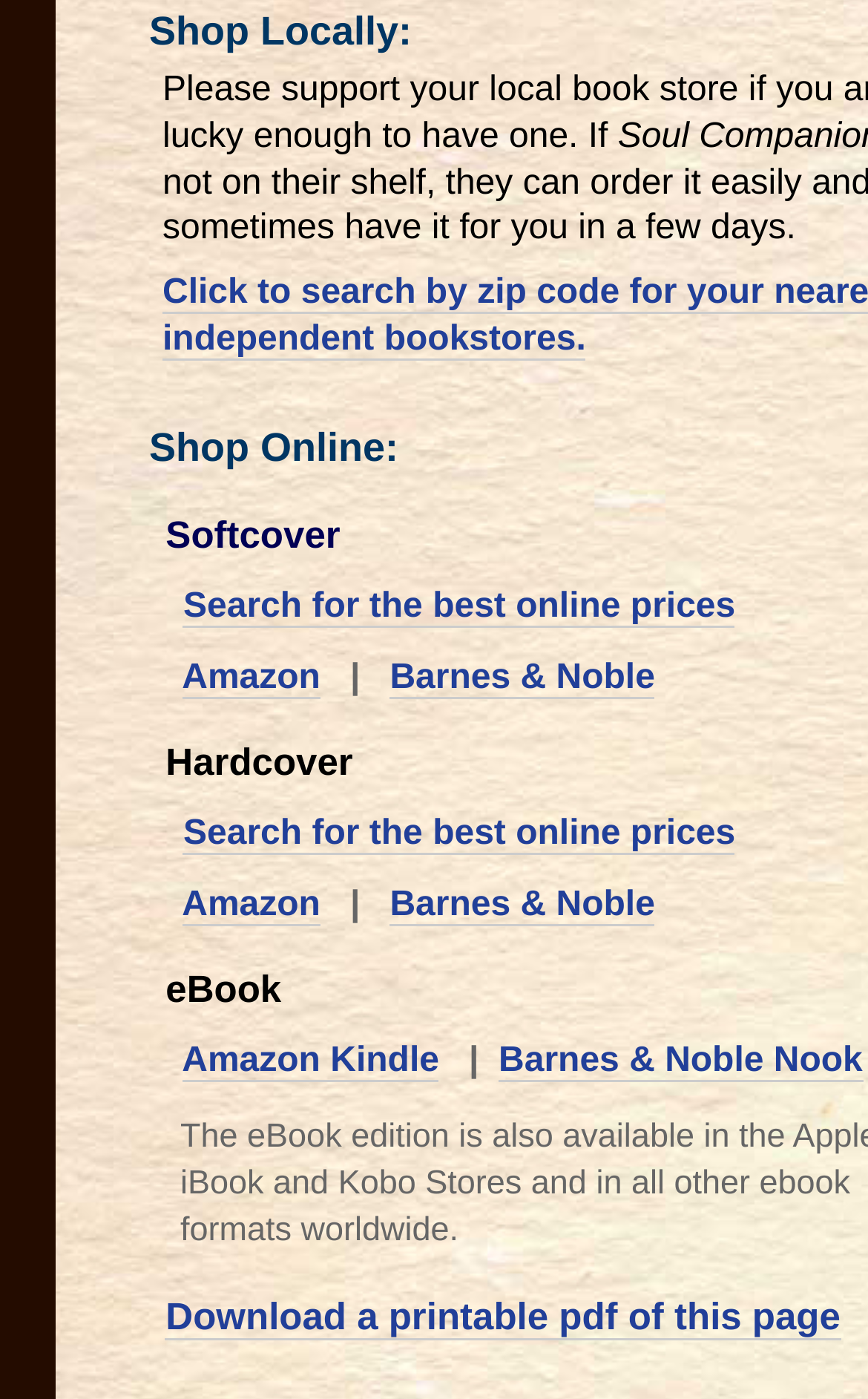Using a single word or phrase, answer the following question: 
What is the second online retailer for Hardcover?

Barnes & Noble